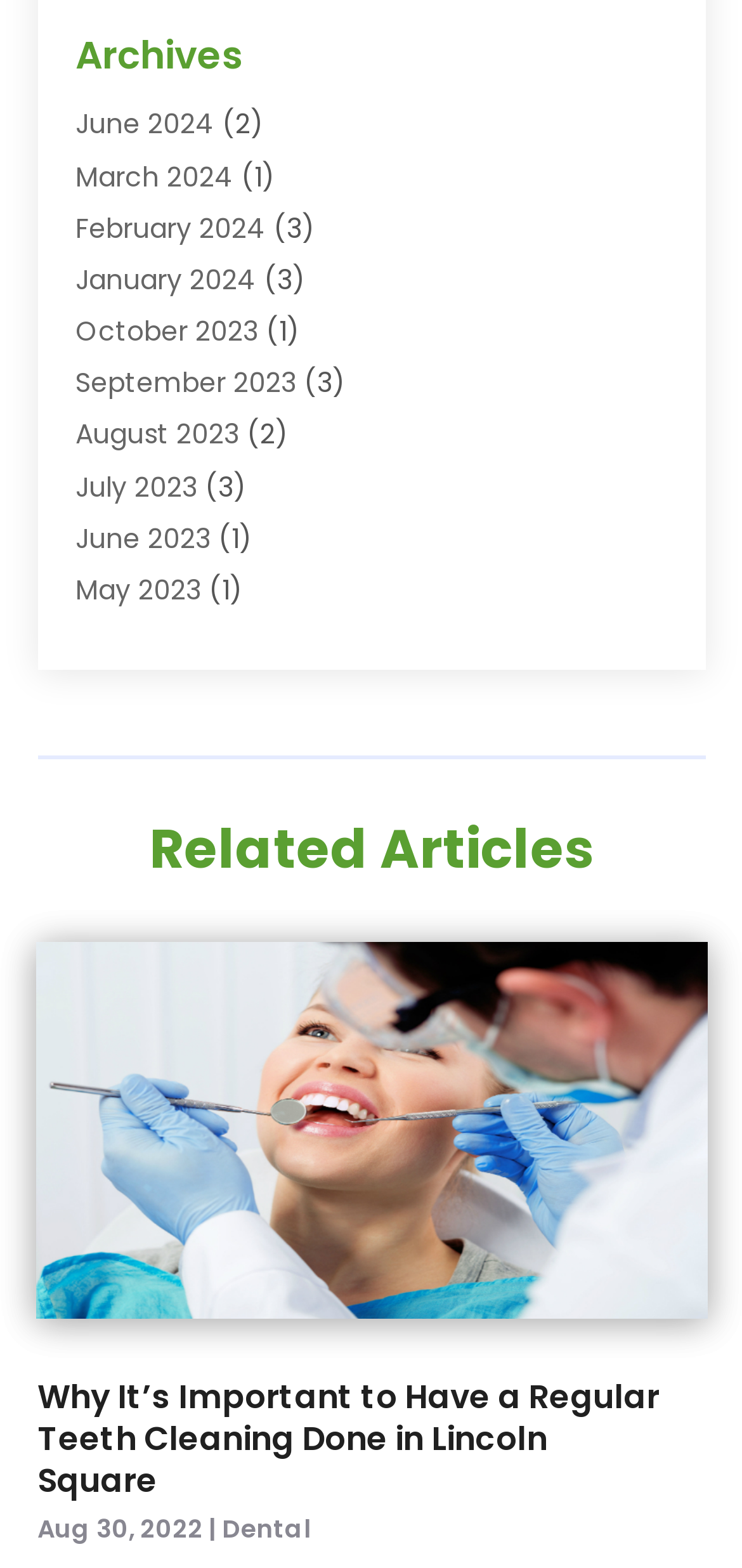What is the date of the article 'Why It’s Important to Have a Regular Teeth Cleaning Done in Lincoln Square'?
Look at the webpage screenshot and answer the question with a detailed explanation.

The StaticText element 'Aug 30, 2022' is located near the article title 'Why It’s Important to Have a Regular Teeth Cleaning Done in Lincoln Square', suggesting that this is the publication date of the article.